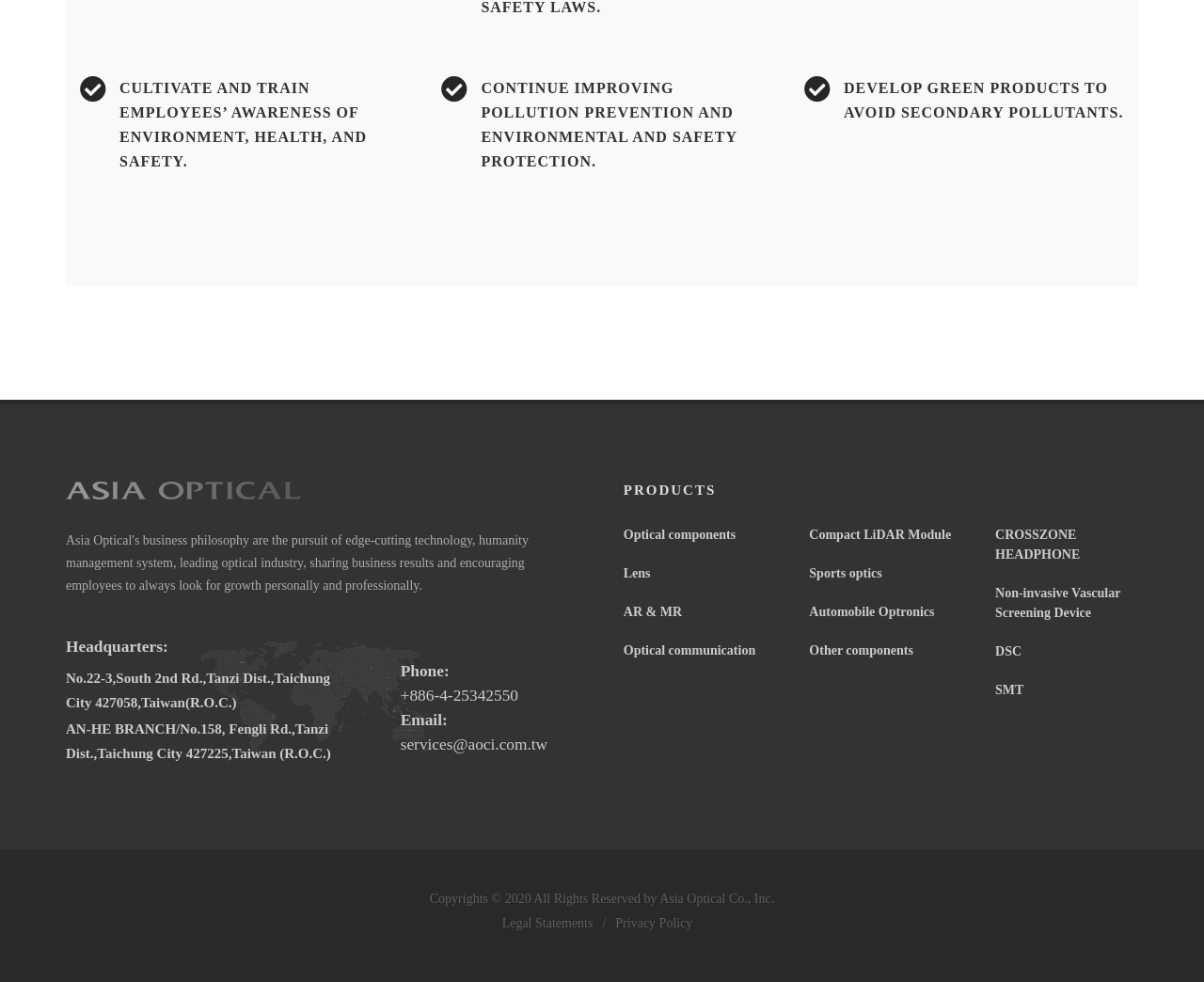Please locate the bounding box coordinates of the element's region that needs to be clicked to follow the instruction: "View Headquarters address". The bounding box coordinates should be provided as four float numbers between 0 and 1, i.e., [left, top, right, bottom].

[0.055, 0.683, 0.274, 0.723]